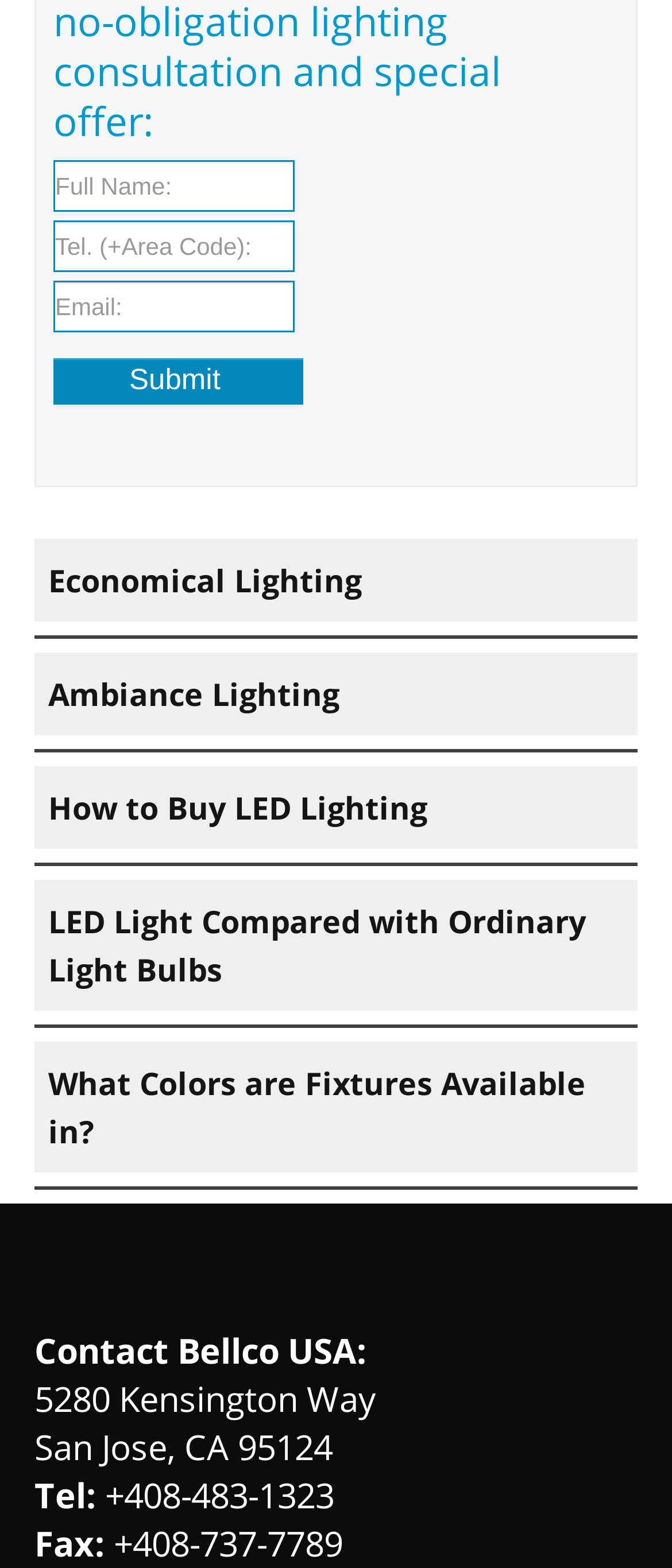Respond with a single word or phrase to the following question: What is the fax number of the company?

+408-737-7789